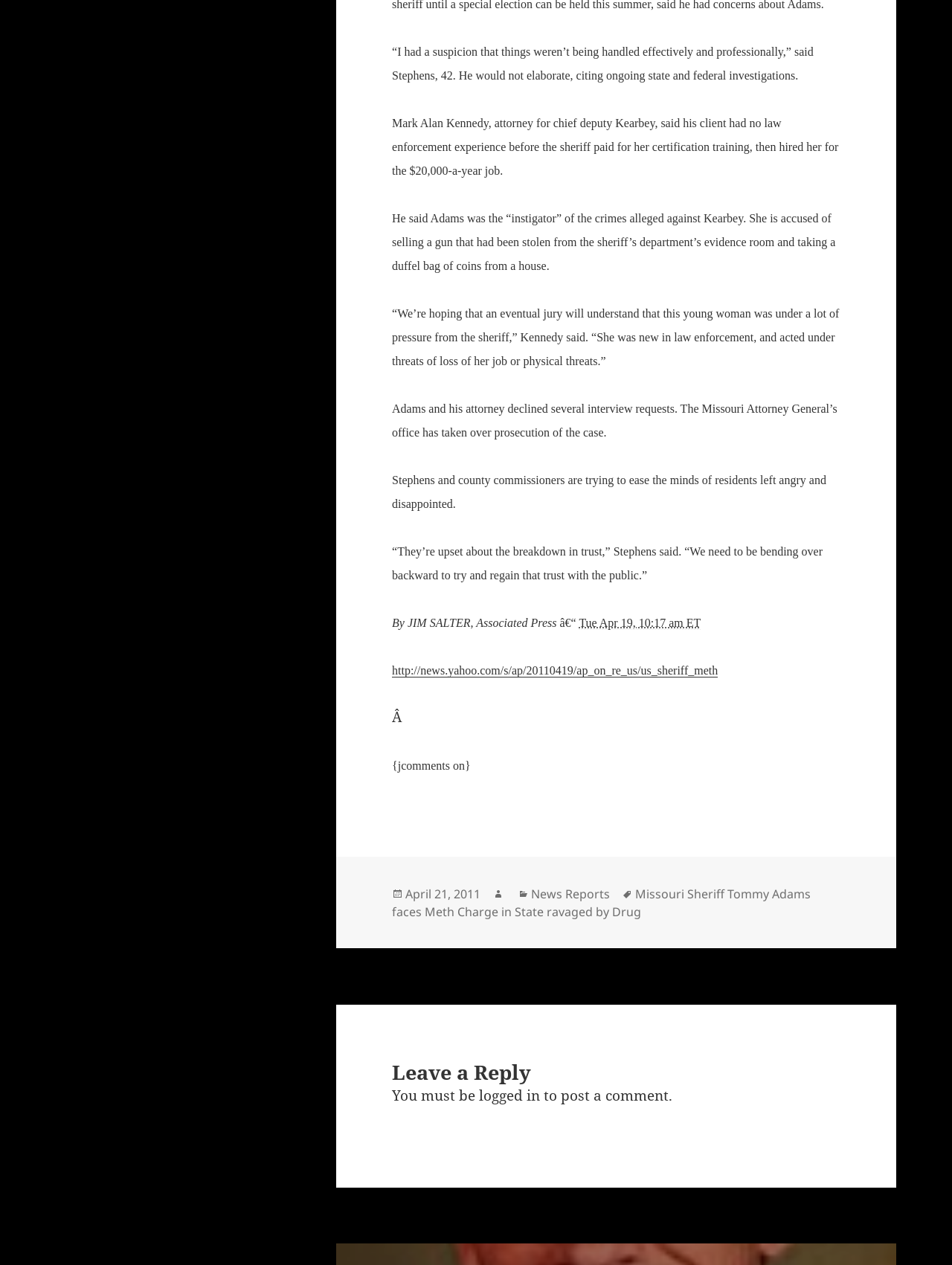Please specify the bounding box coordinates of the region to click in order to perform the following instruction: "Click on the link 'http://news.yahoo.com/s/ap/20110419/ap_on_re_us/us_sheriff_meth'".

[0.412, 0.525, 0.754, 0.535]